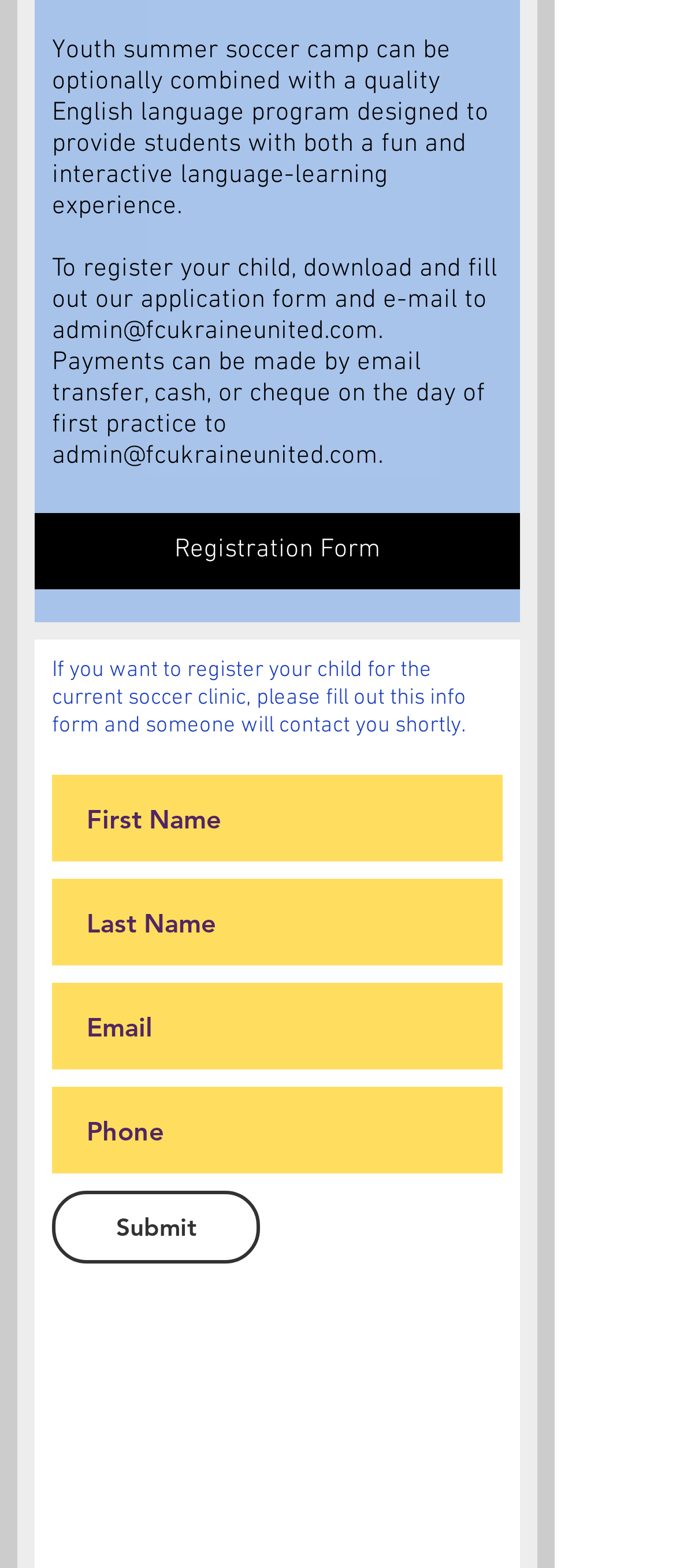Give a one-word or short phrase answer to this question: 
What is required to register for the soccer clinic?

Info form